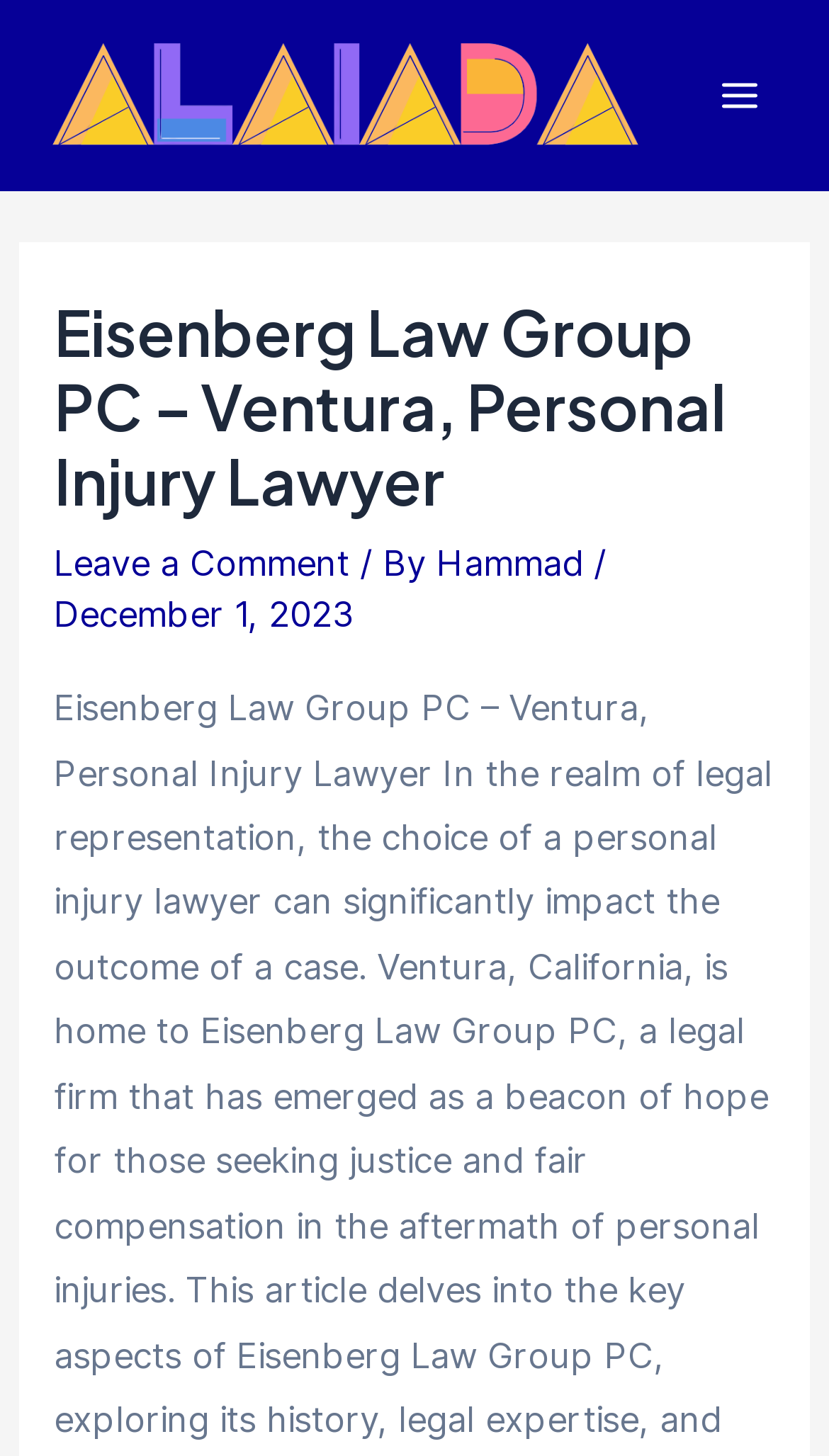Can you identify and provide the main heading of the webpage?

Eisenberg Law Group PC – Ventura, Personal Injury Lawyer